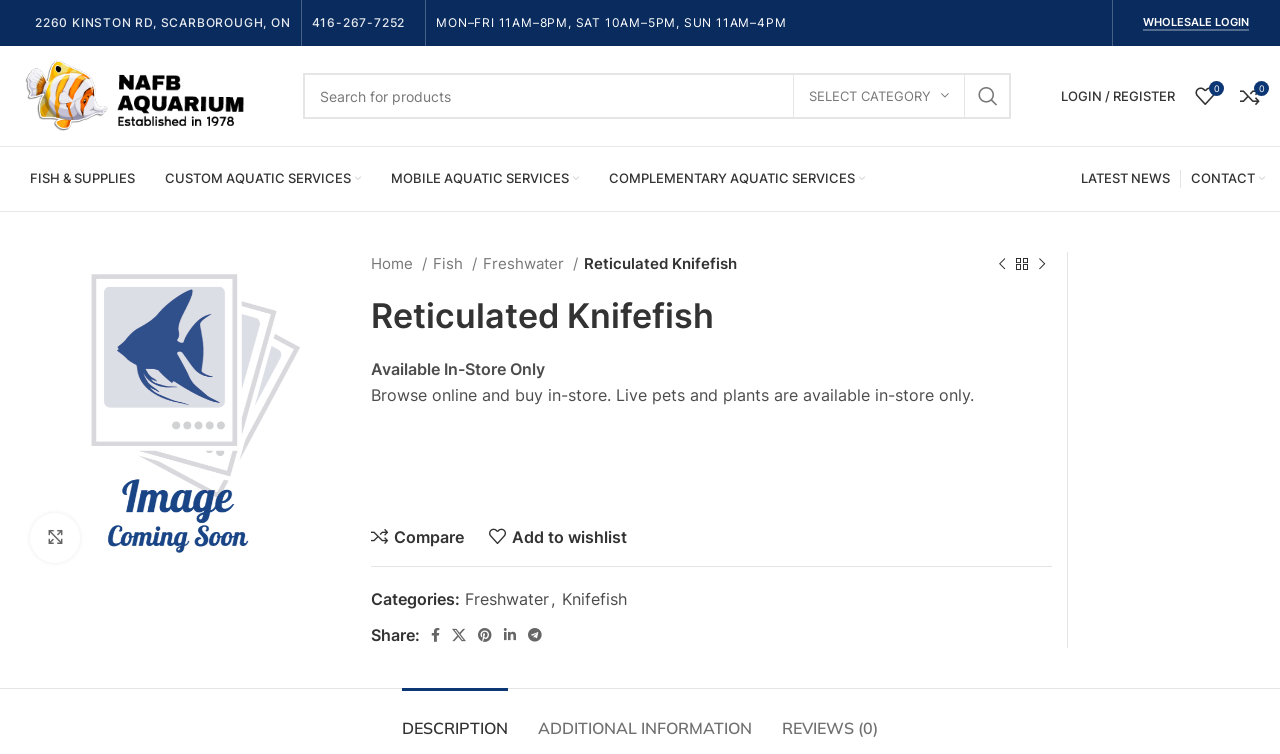Please determine the bounding box coordinates for the UI element described as: "CONTACT".

[0.93, 0.211, 0.988, 0.264]